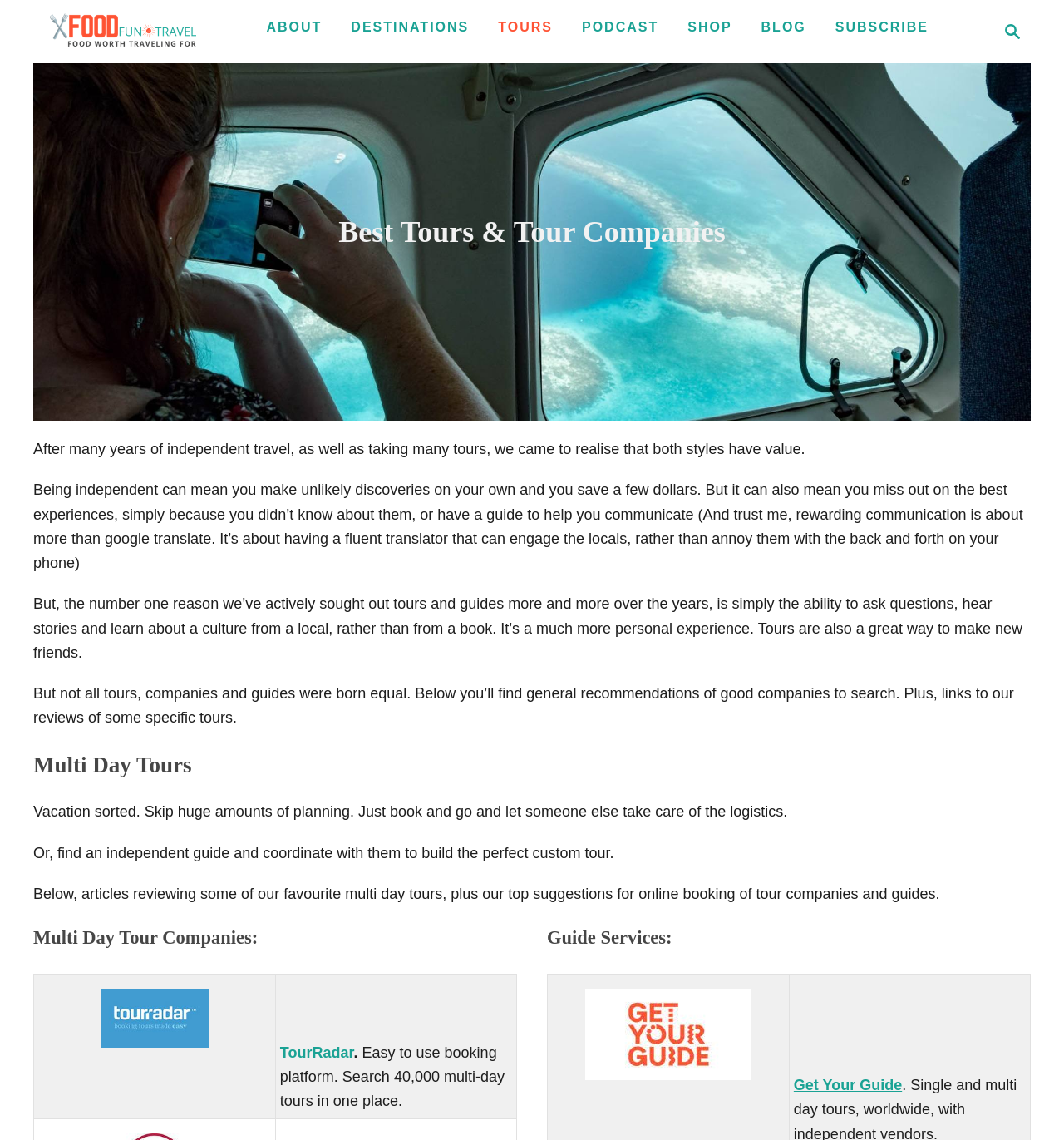Please find the bounding box coordinates of the clickable region needed to complete the following instruction: "Click on 'New PDF release: Elastic Media with Microstructure II: Three-Dimensional'". The bounding box coordinates must consist of four float numbers between 0 and 1, i.e., [left, top, right, bottom].

None